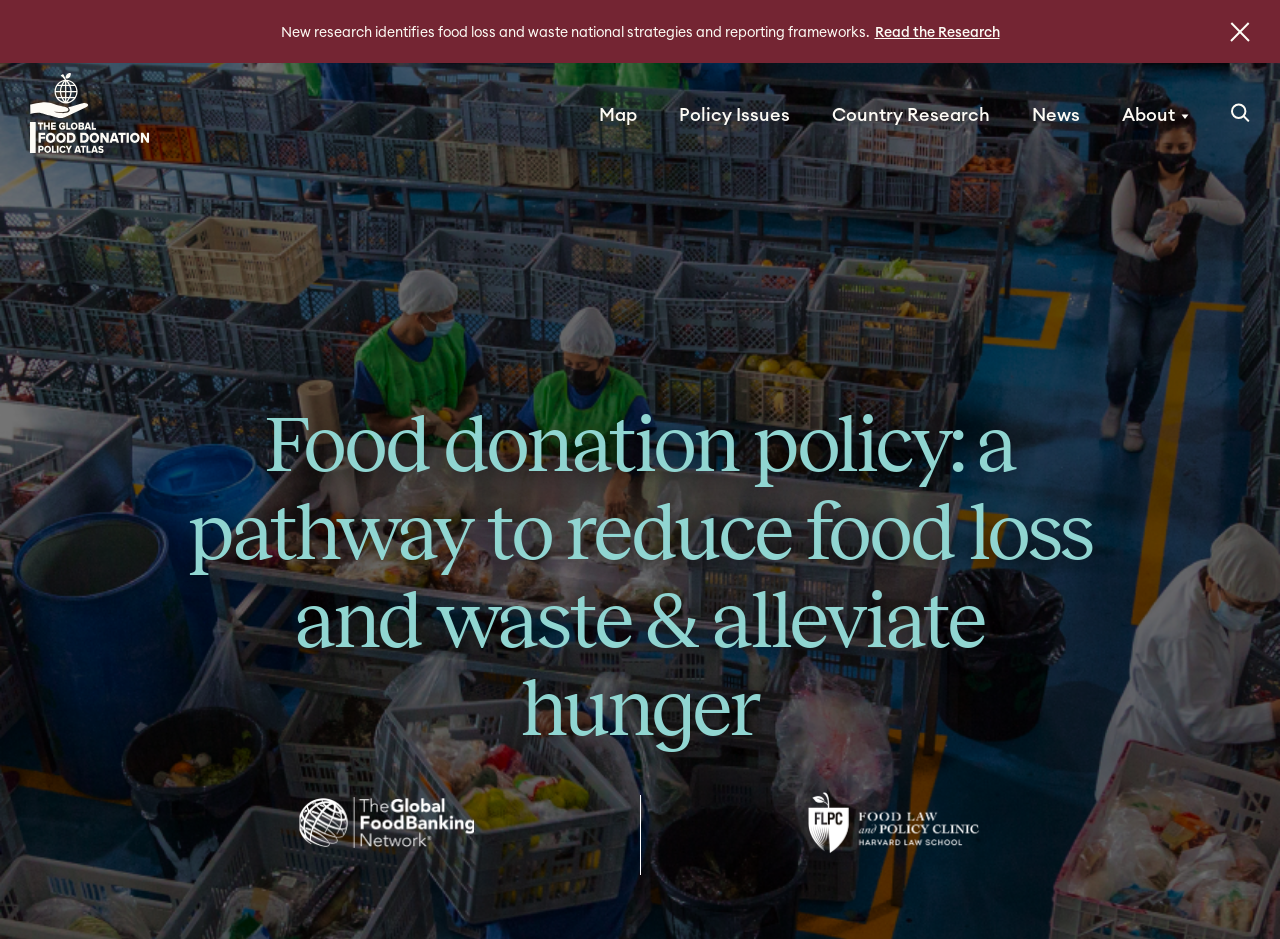Provide a brief response to the question using a single word or phrase: 
What is the theme of the research mentioned on this webpage?

Food loss and waste